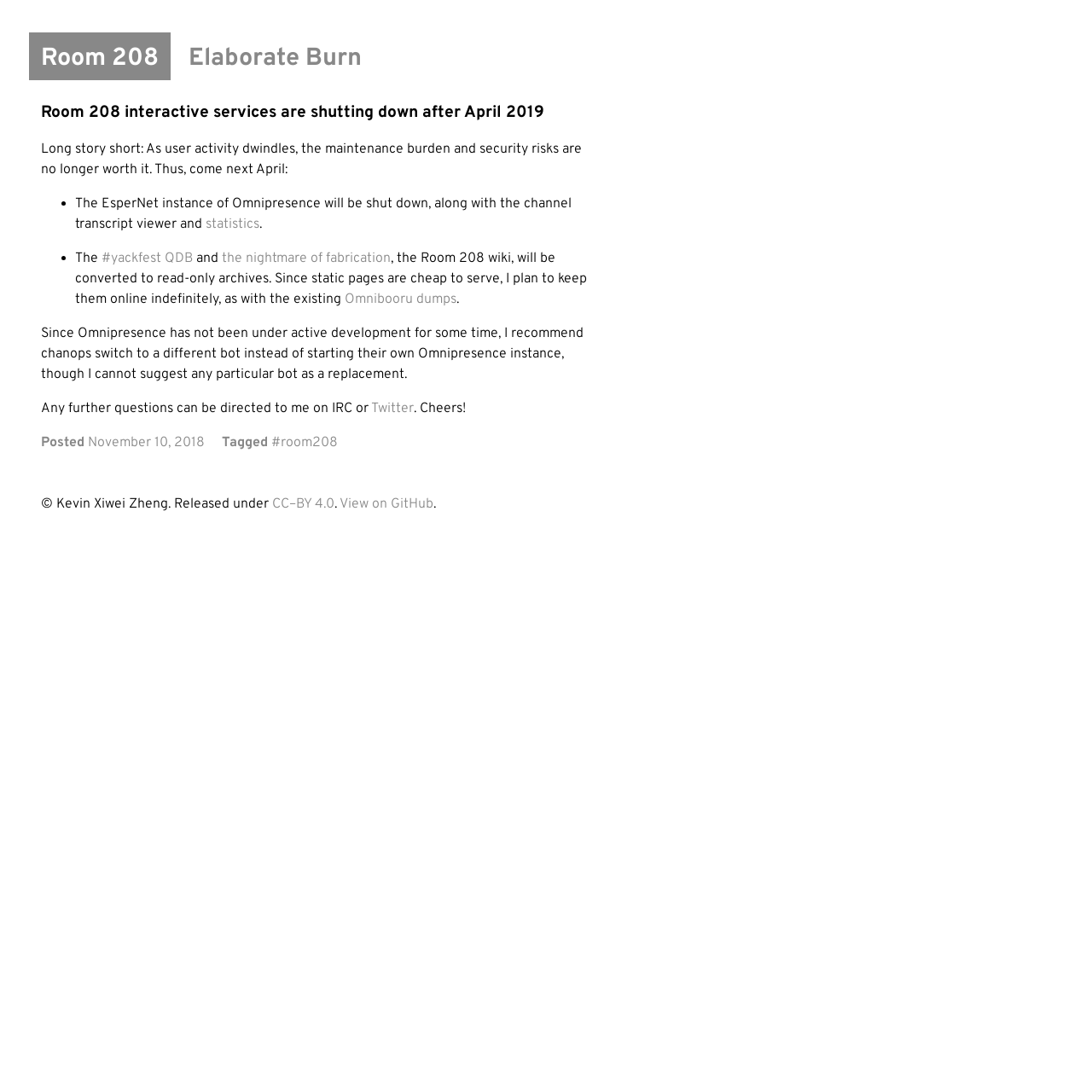Use a single word or phrase to answer the question:
What is recommended for chanops instead of starting their own Omnipresence instance?

Switch to a different bot